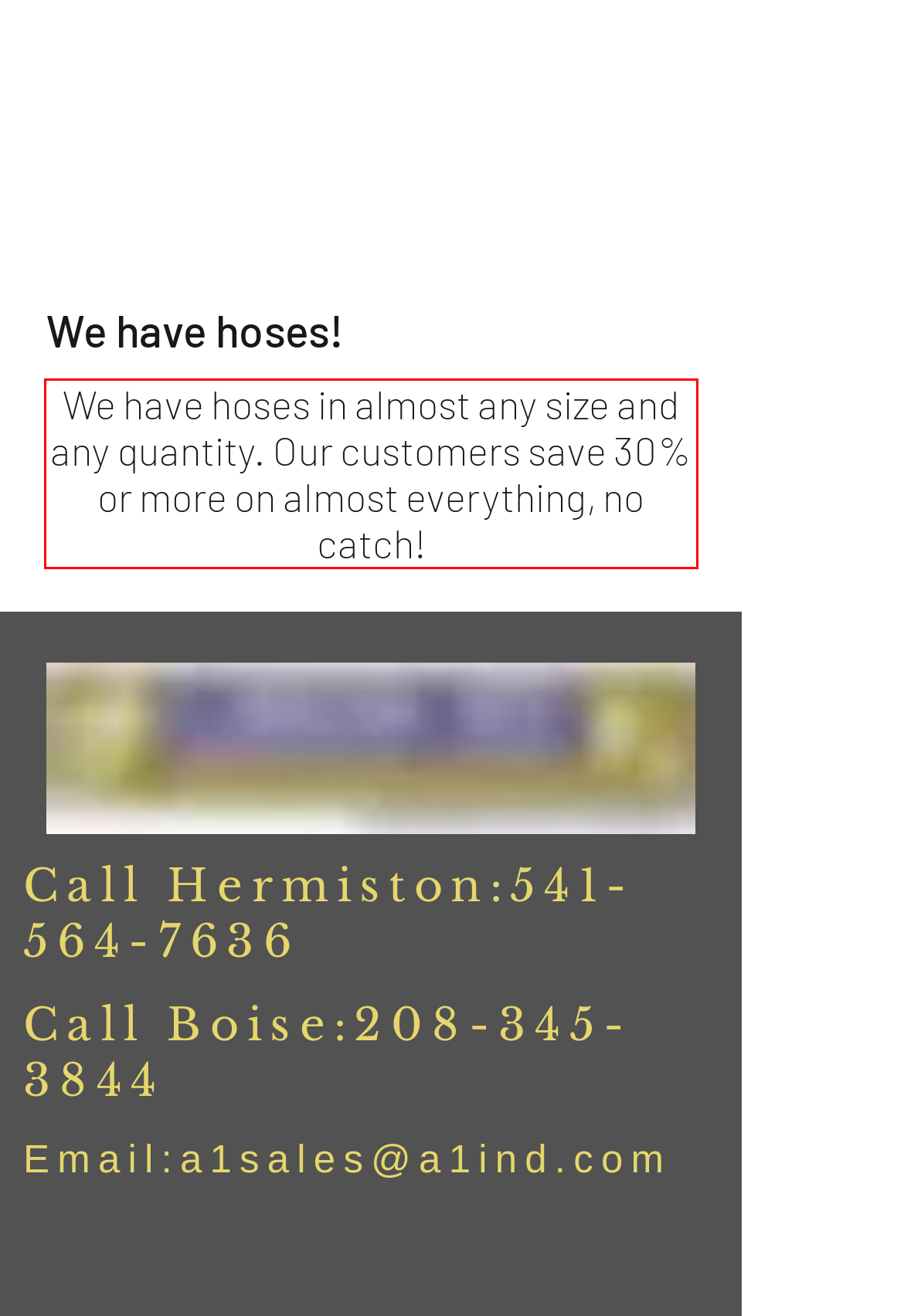Analyze the screenshot of the webpage that features a red bounding box and recognize the text content enclosed within this red bounding box.

We have hoses in almost any size and any quantity. Our customers save 30% or more on almost everything, no catch!